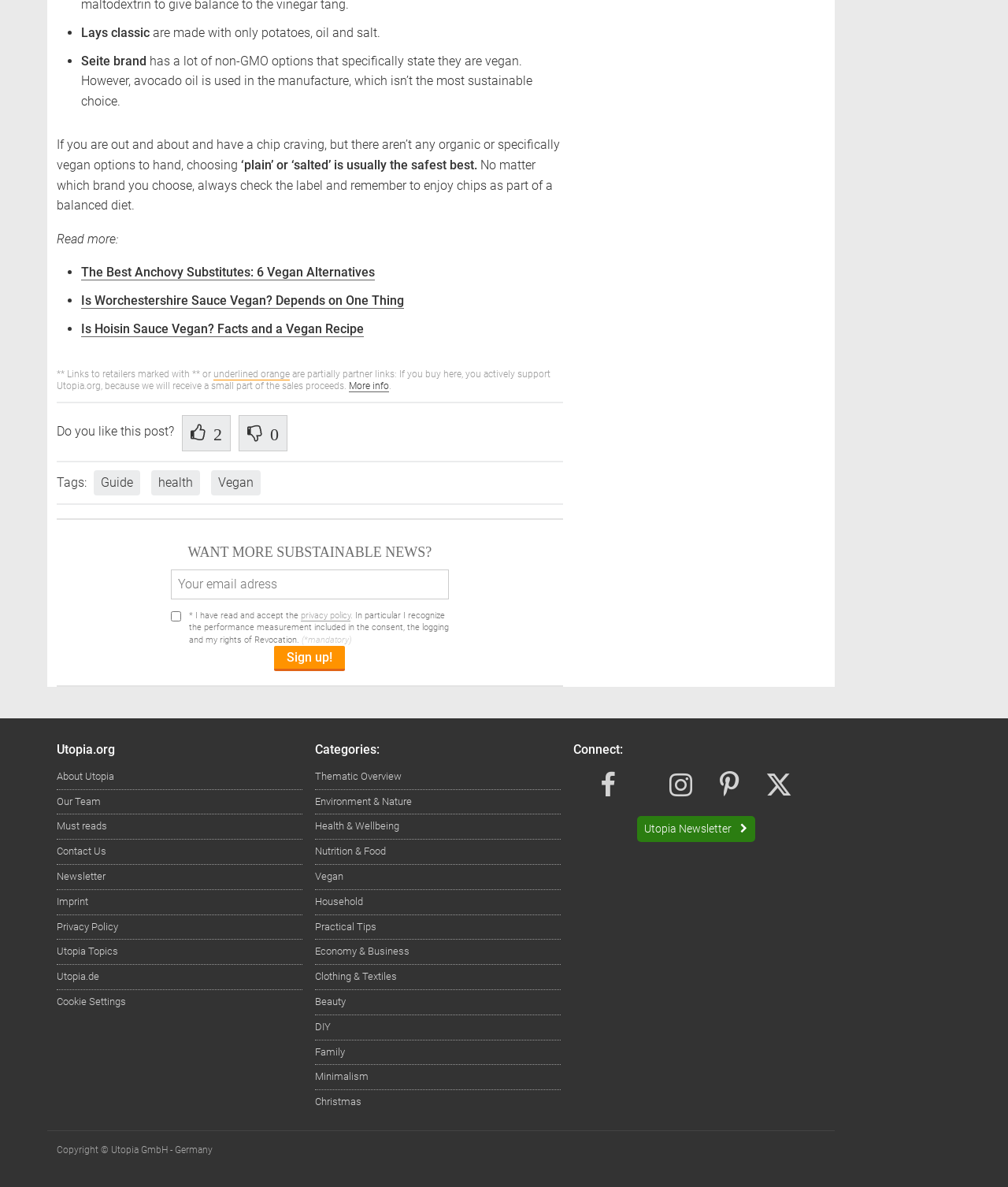What is the purpose of the newsletter?
Use the information from the image to give a detailed answer to the question.

The text 'WANT MORE SUBSTAINABLE NEWS?' is followed by a newsletter subscription form, which suggests that the purpose of the newsletter is to receive sustainable news.